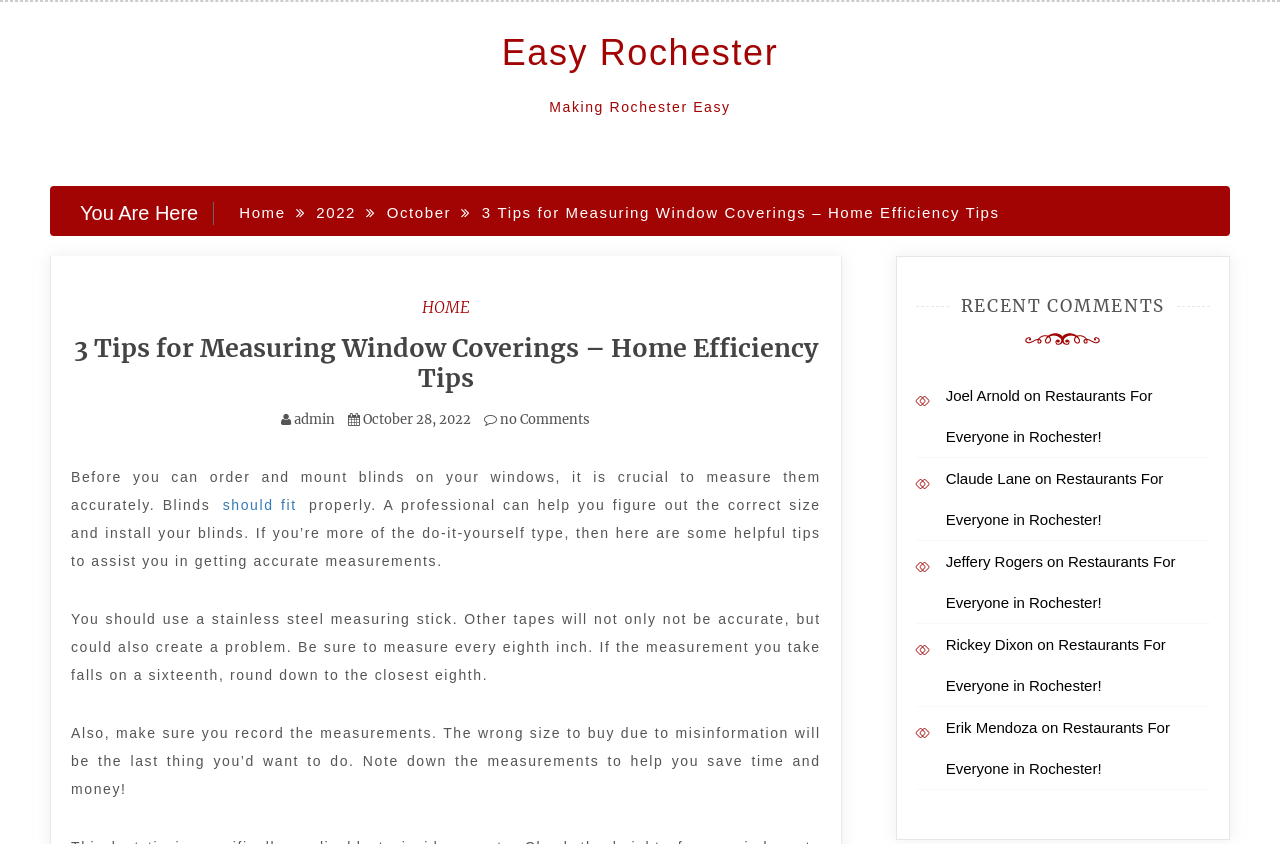Could you indicate the bounding box coordinates of the region to click in order to complete this instruction: "Click on 'admin'".

[0.23, 0.487, 0.262, 0.507]